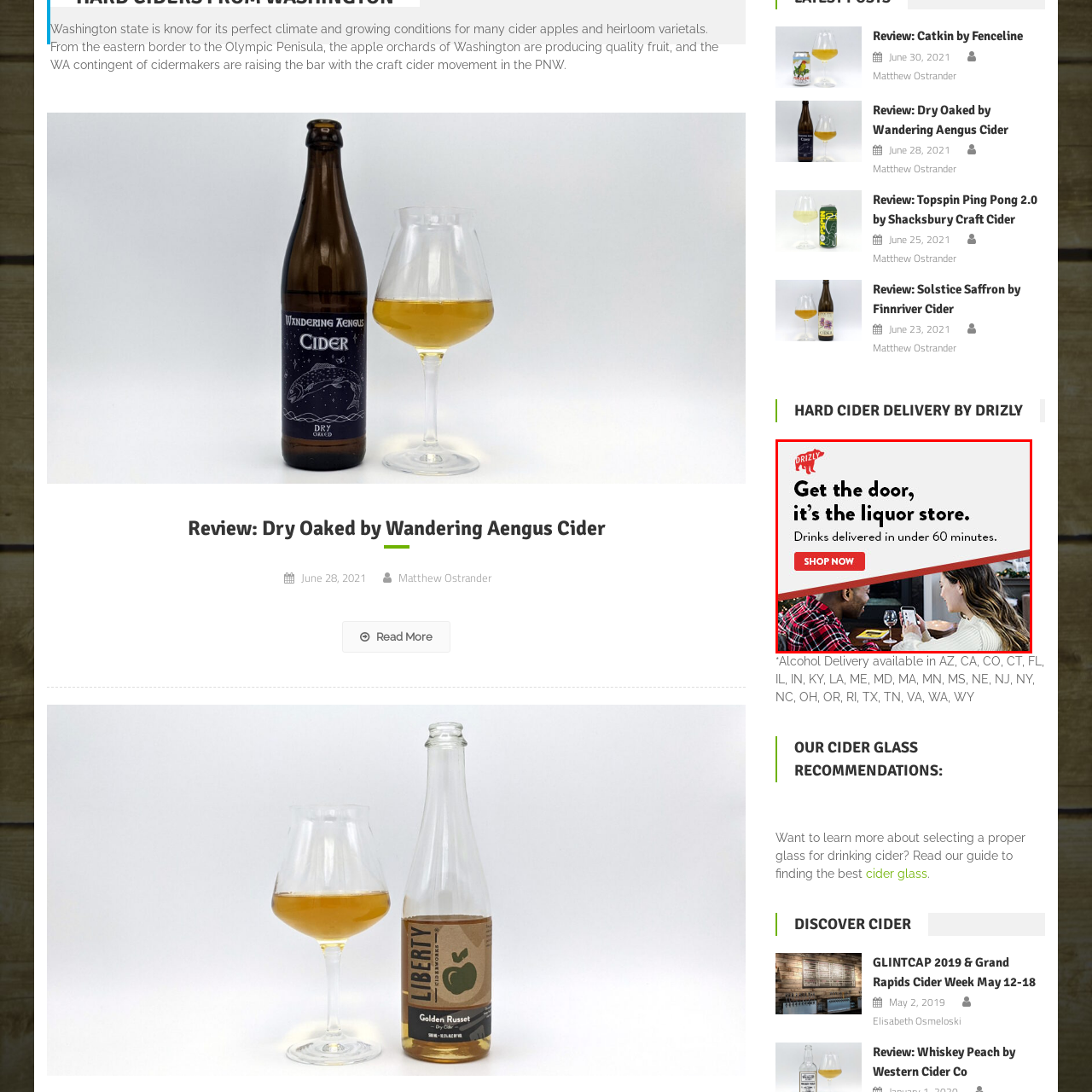Carefully inspect the area of the image highlighted by the red box and deliver a detailed response to the question below, based on your observations: What is the atmosphere in the living room?

The caption describes the backdrop as having soft lighting, which emphasizes a relaxed atmosphere, indicating that the atmosphere in the living room is calm and peaceful.